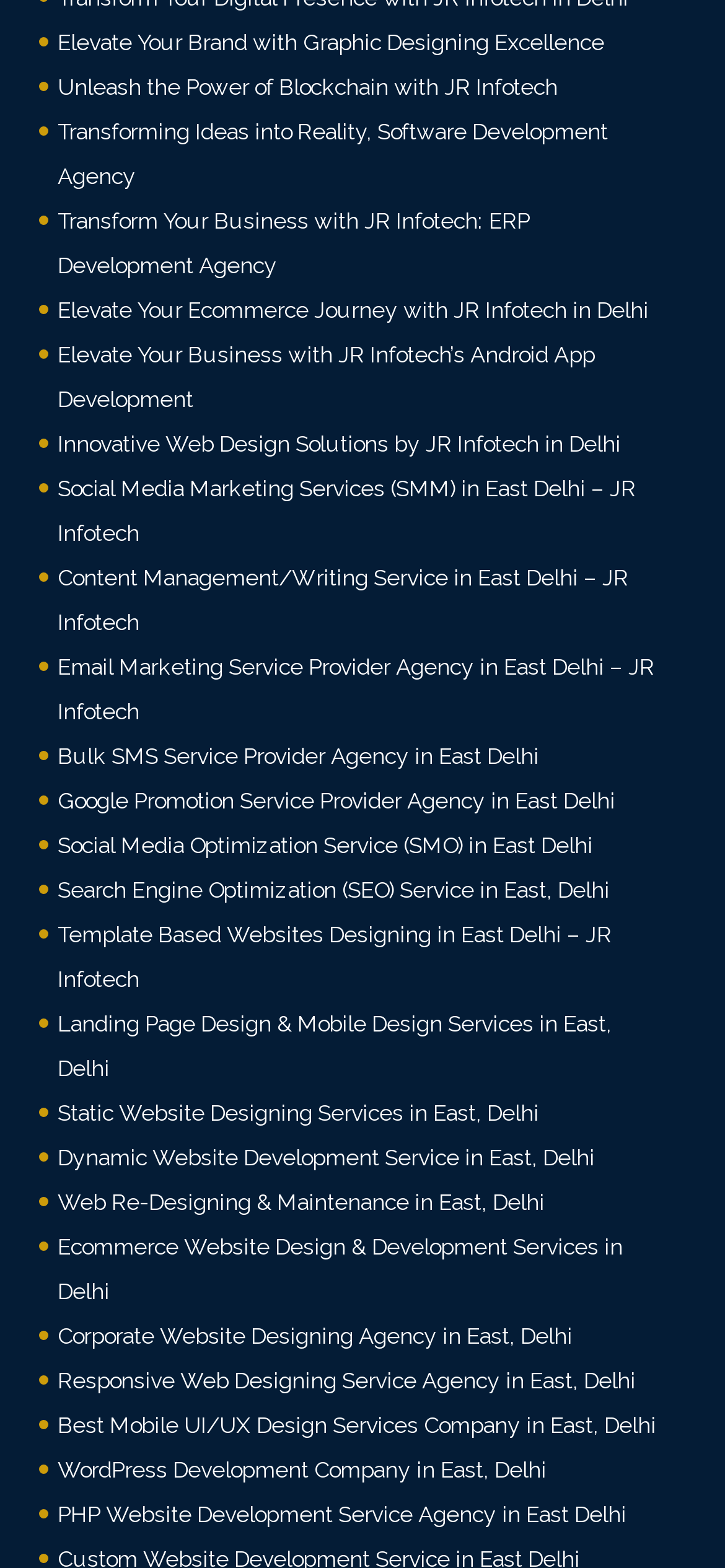What is the location of JR Infotech?
Examine the image and provide an in-depth answer to the question.

The webpage mentions 'East Delhi' multiple times, indicating that JR Infotech is located in East Delhi.